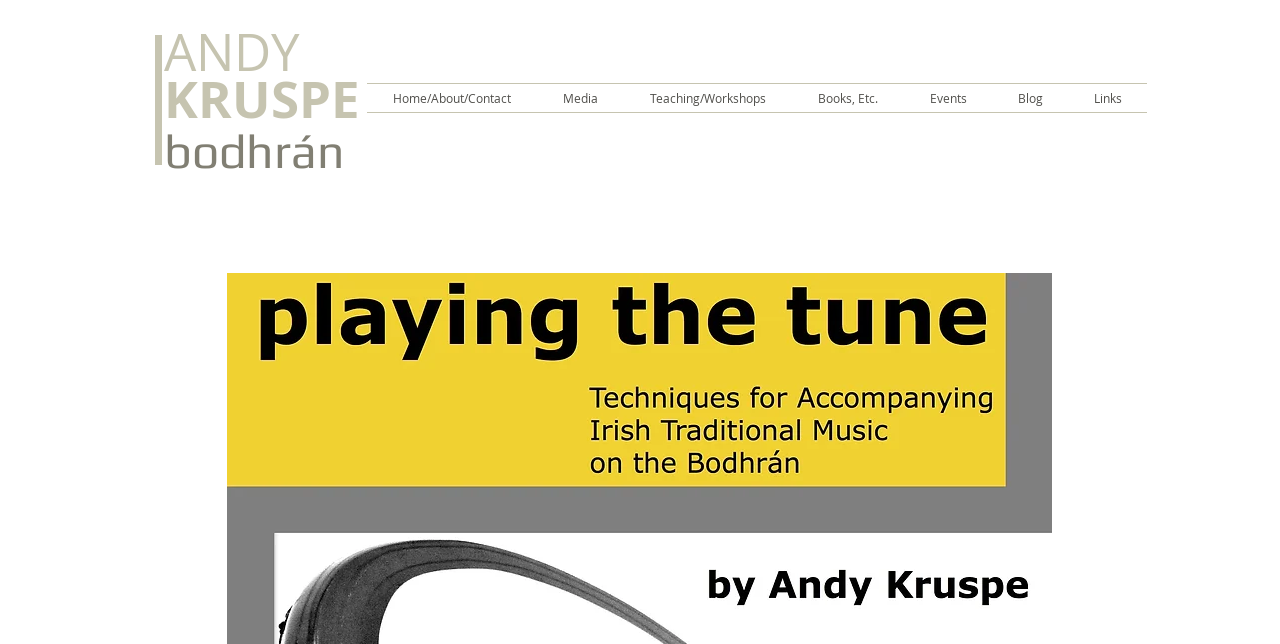Identify the bounding box for the UI element that is described as follows: "Books, Etc.".

[0.619, 0.13, 0.706, 0.174]